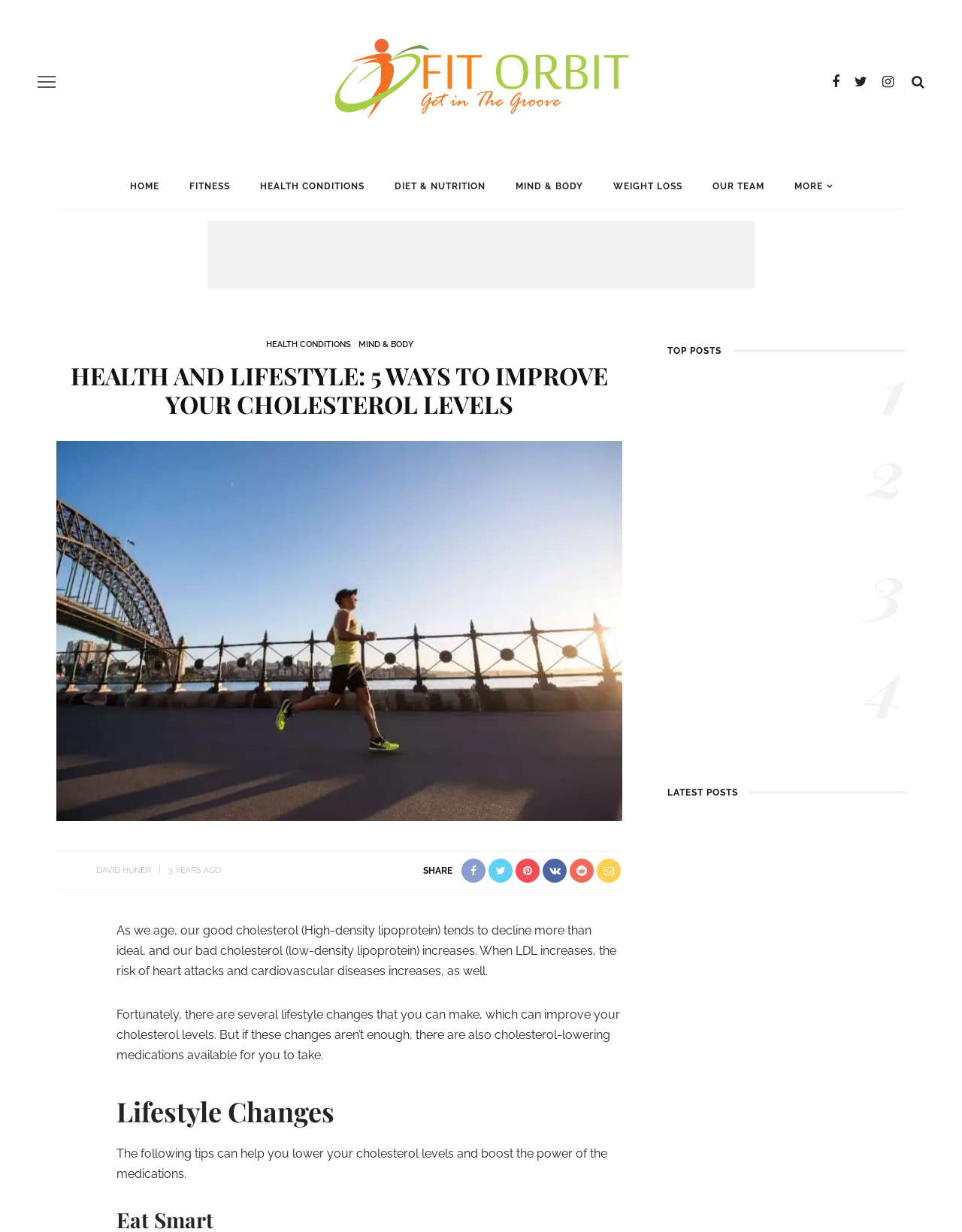Provide the bounding box coordinates of the HTML element described by the text: "Weight Loss".

[0.621, 0.133, 0.725, 0.17]